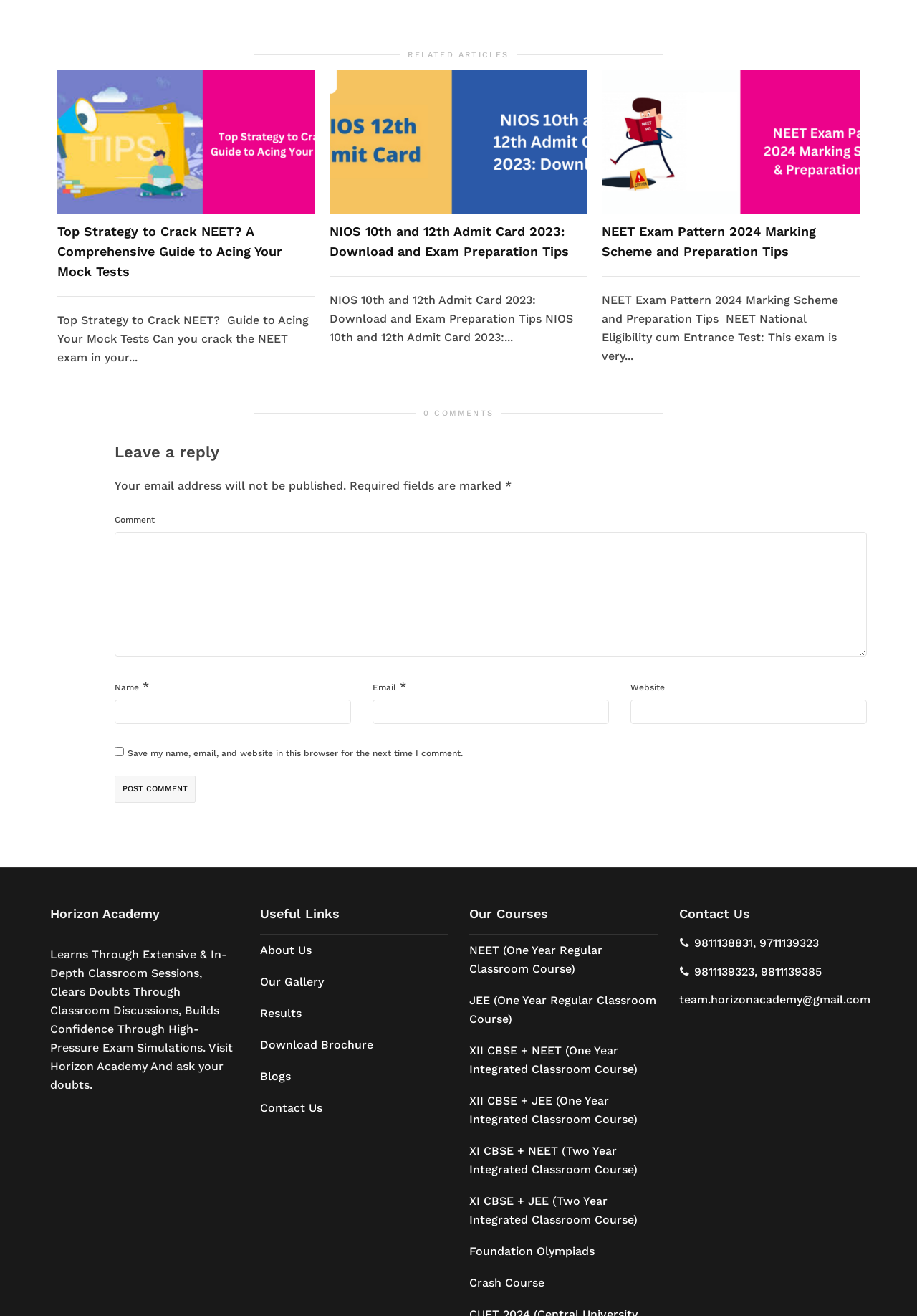Please identify the bounding box coordinates of the region to click in order to complete the given instruction: "Click the 'About Us' link". The coordinates should be four float numbers between 0 and 1, i.e., [left, top, right, bottom].

[0.283, 0.71, 0.488, 0.734]